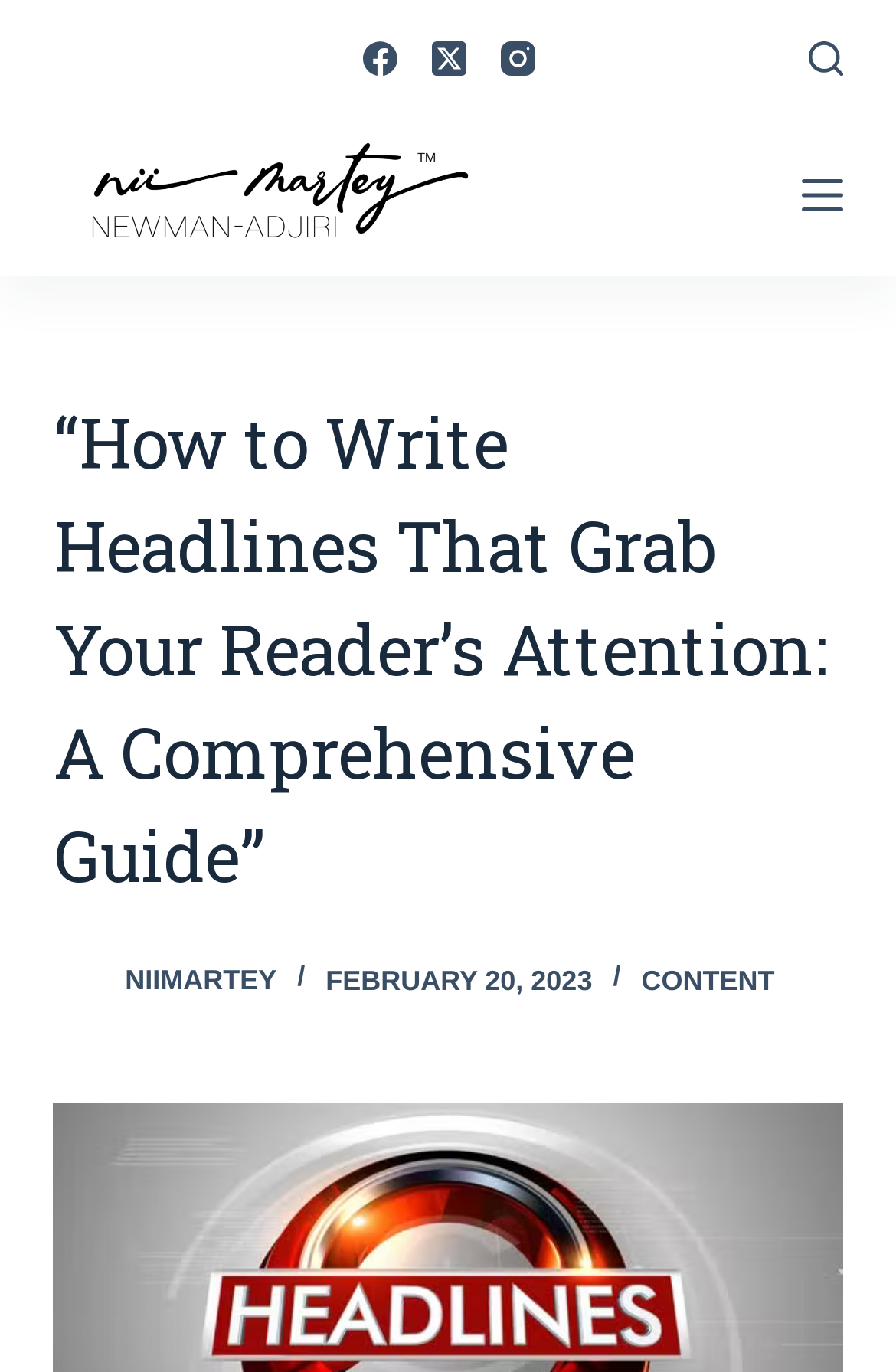Could you provide the bounding box coordinates for the portion of the screen to click to complete this instruction: "Visit NiiMartey's homepage"?

[0.06, 0.693, 0.124, 0.735]